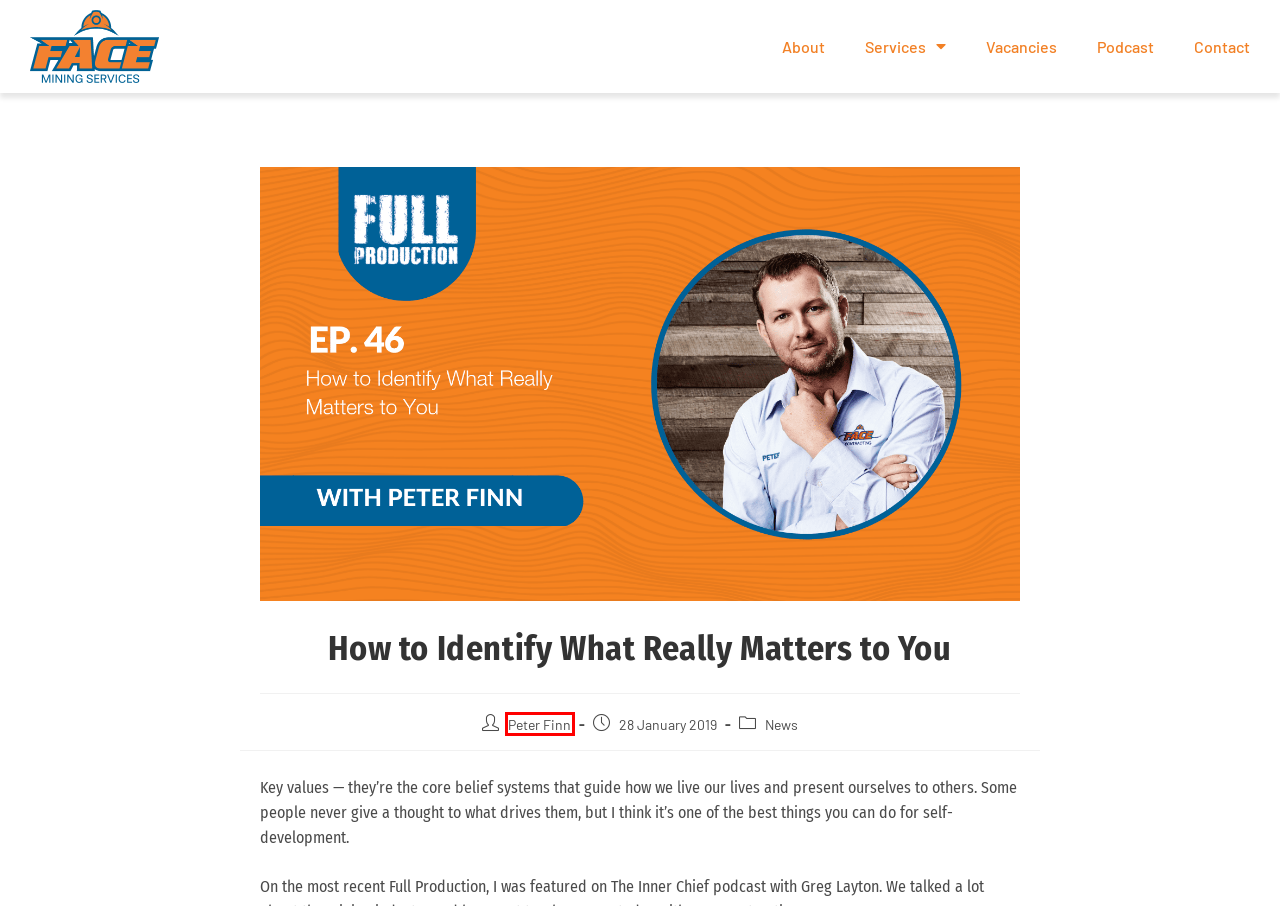Look at the screenshot of a webpage with a red bounding box and select the webpage description that best corresponds to the new page after clicking the element in the red box. Here are the options:
A. About - Face Mining Services
B. Terms and Conditions - Face Mining Services
C. Contact - Face Mining Services
D. News Archives - Face Mining Services
E. Privacy policy - Face Mining Services
F. Explore Current Vacancies at Face Mining Services
G. Peter Finn, Author at Face Mining Services
H. Full Production is THE podcast of the mining industry - Full Production

G